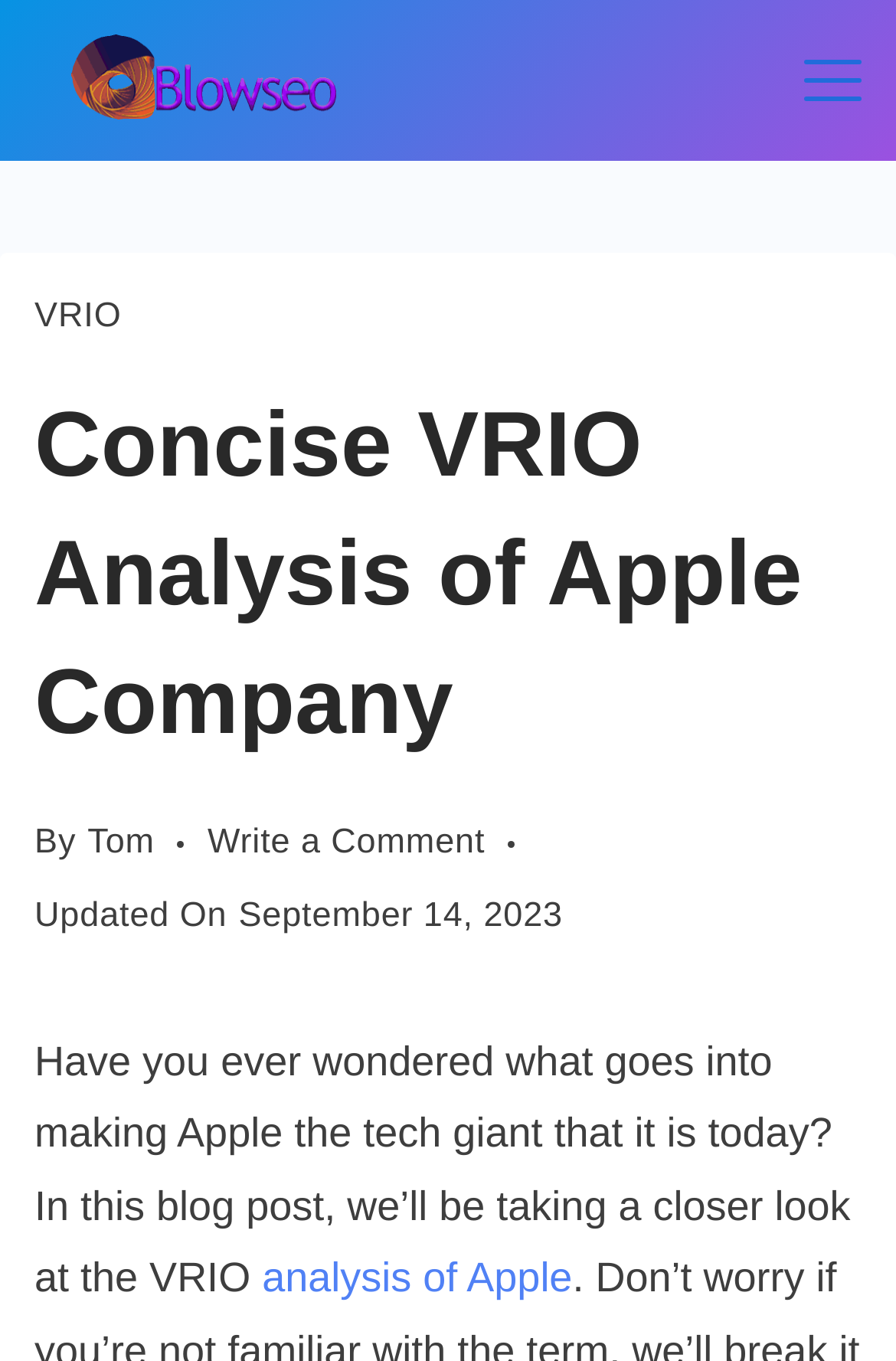Calculate the bounding box coordinates of the UI element given the description: "parent_node: Blowseo".

[0.038, 0.025, 0.423, 0.093]